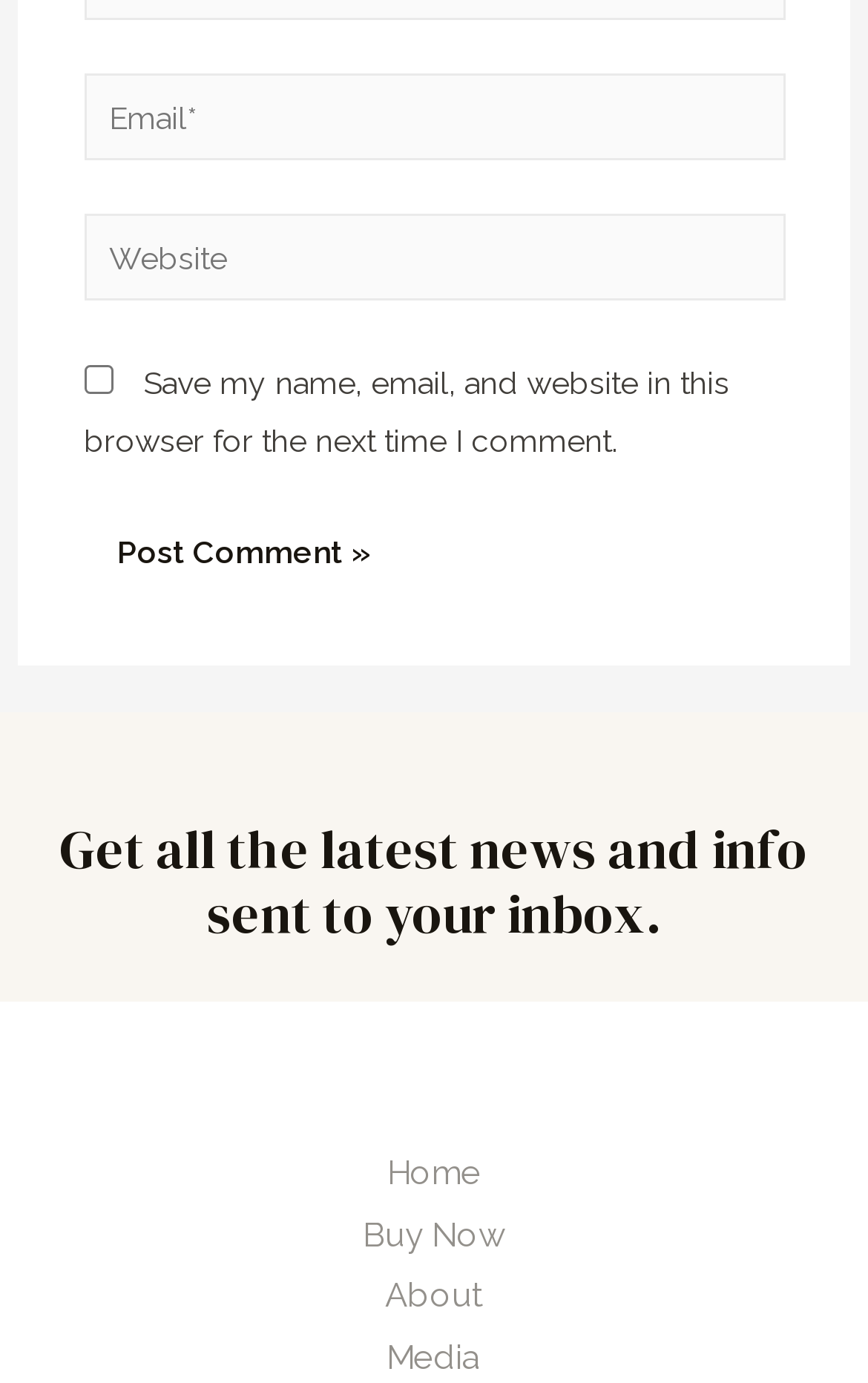Consider the image and give a detailed and elaborate answer to the question: 
What is the required field in the comment form?

The textbox labeled 'Email*' is marked as required, indicating that the user must enter their email address to submit the comment form.